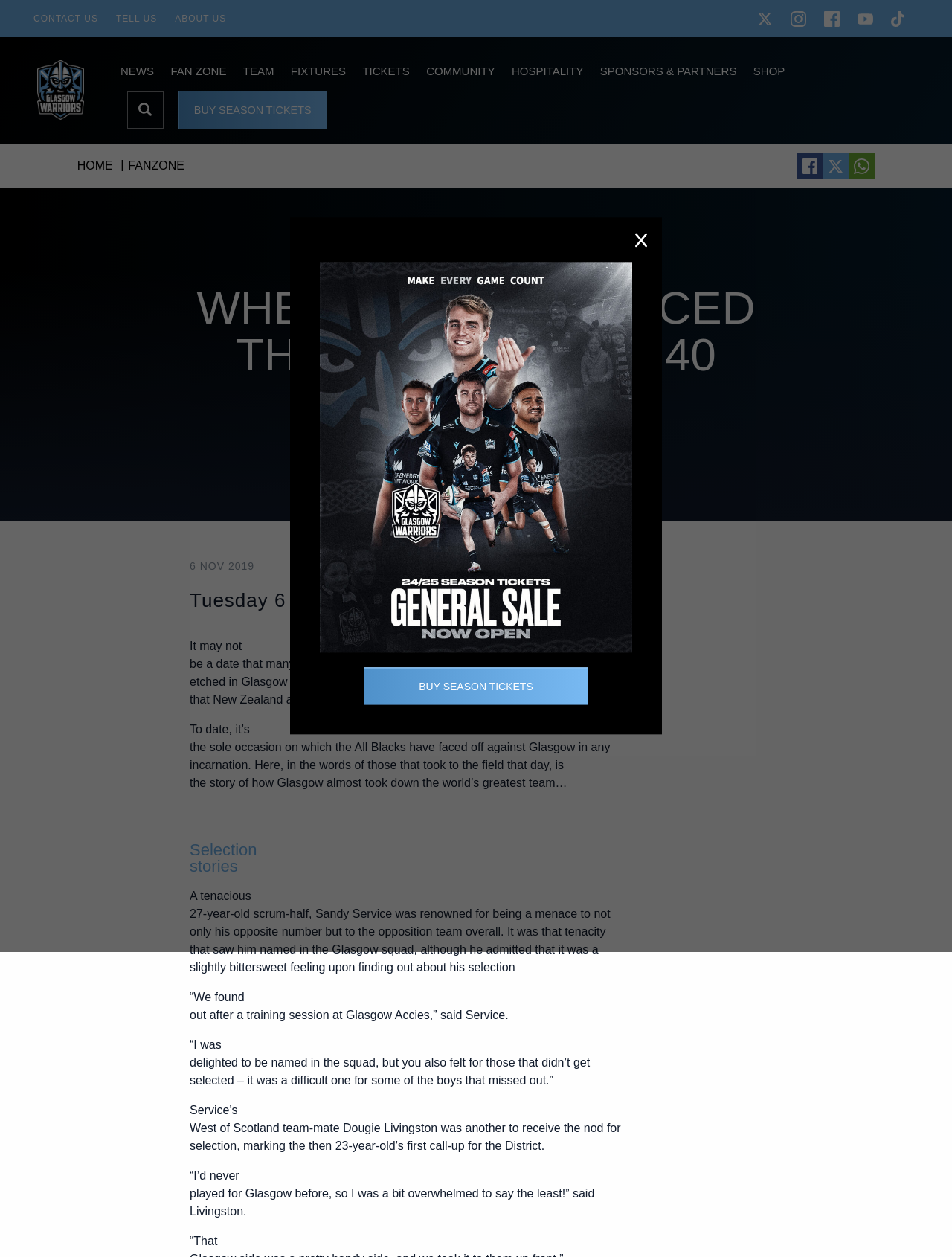Specify the bounding box coordinates of the area to click in order to follow the given instruction: "Click on CONTACT US."

[0.026, 0.008, 0.112, 0.021]